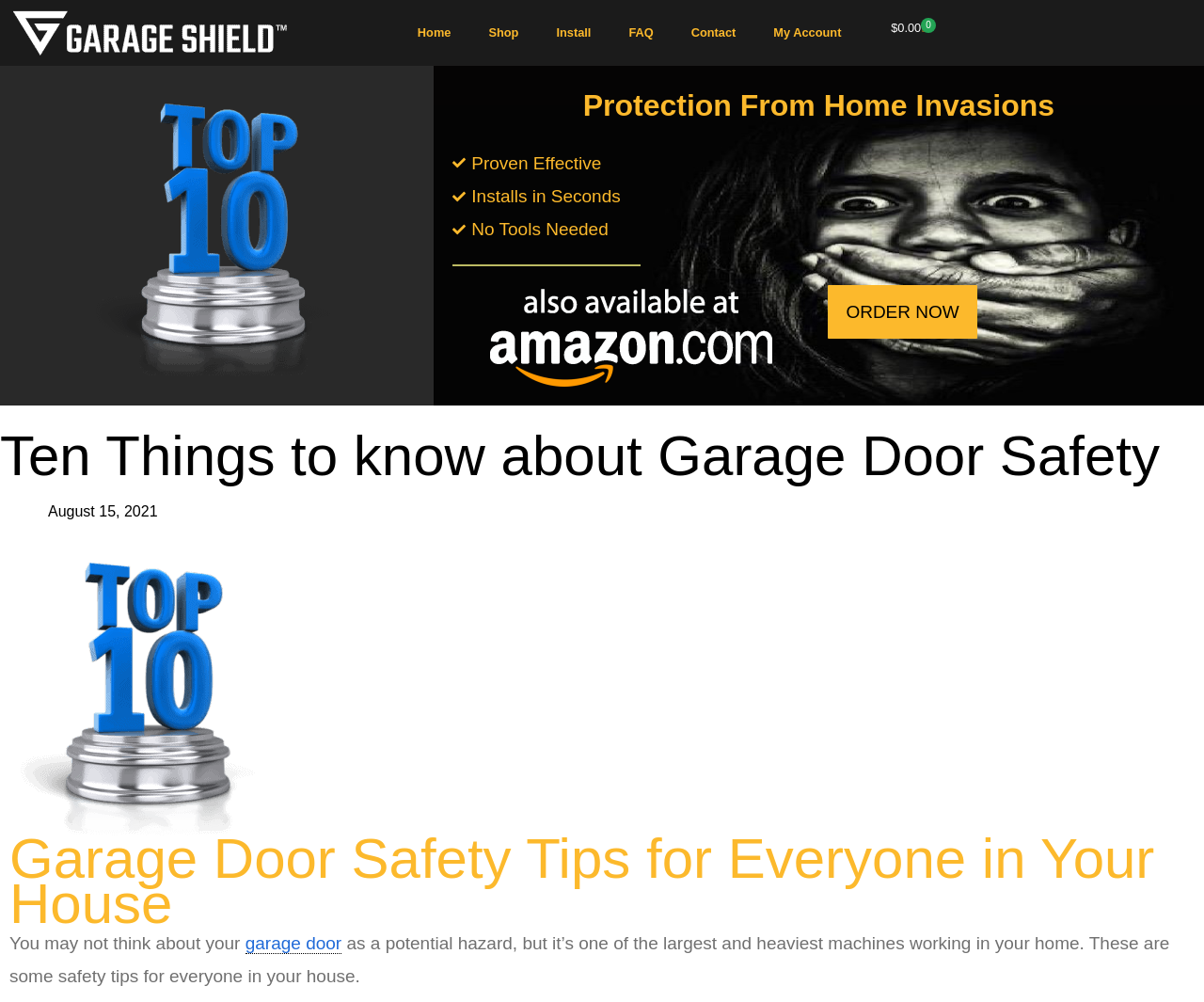Specify the bounding box coordinates of the area to click in order to execute this command: 'View the 'Top Ten' image'. The coordinates should consist of four float numbers ranging from 0 to 1, and should be formatted as [left, top, right, bottom].

[0.008, 0.553, 0.227, 0.835]